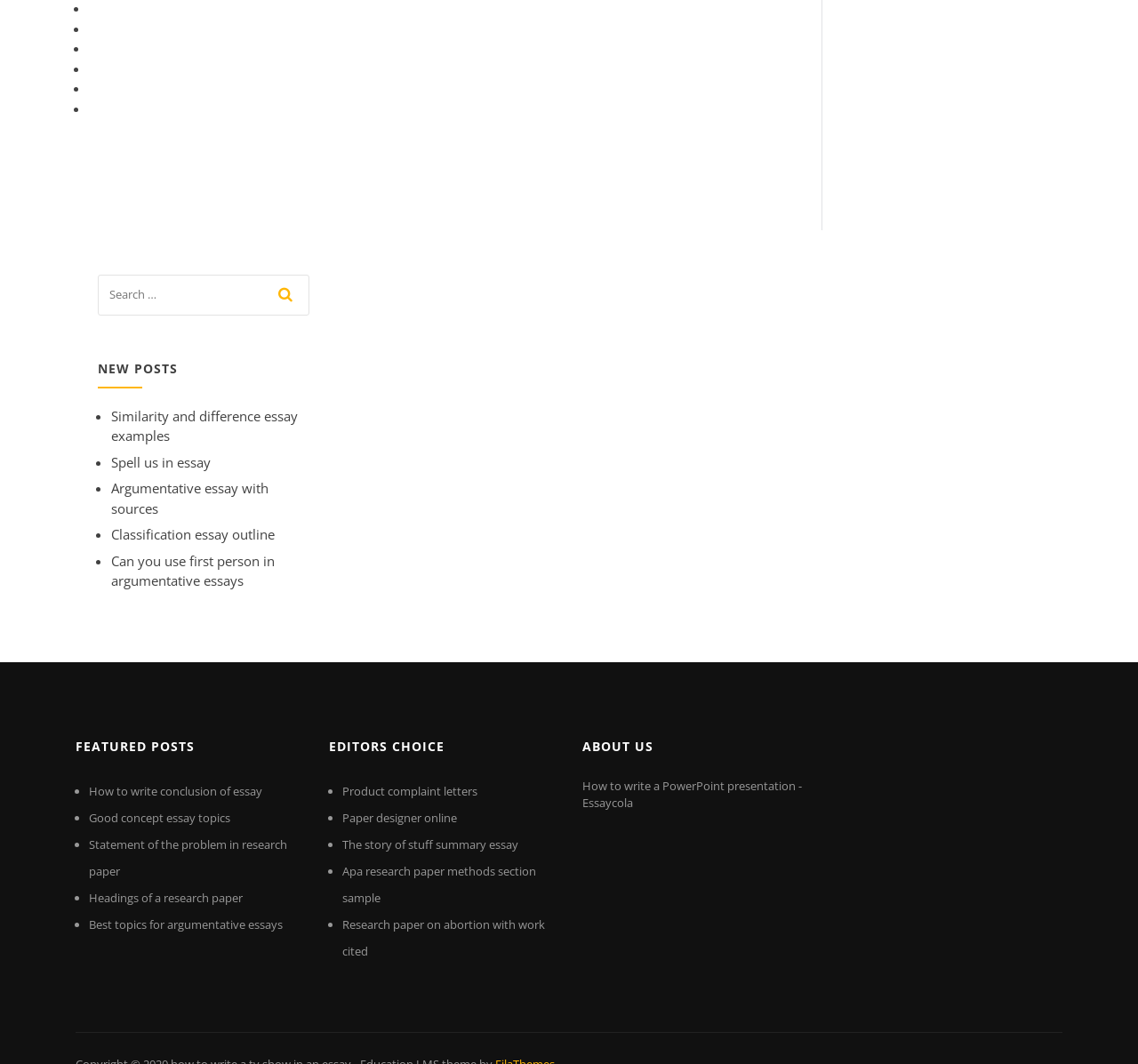Determine the bounding box coordinates of the area to click in order to meet this instruction: "Search for a topic".

[0.086, 0.258, 0.271, 0.305]